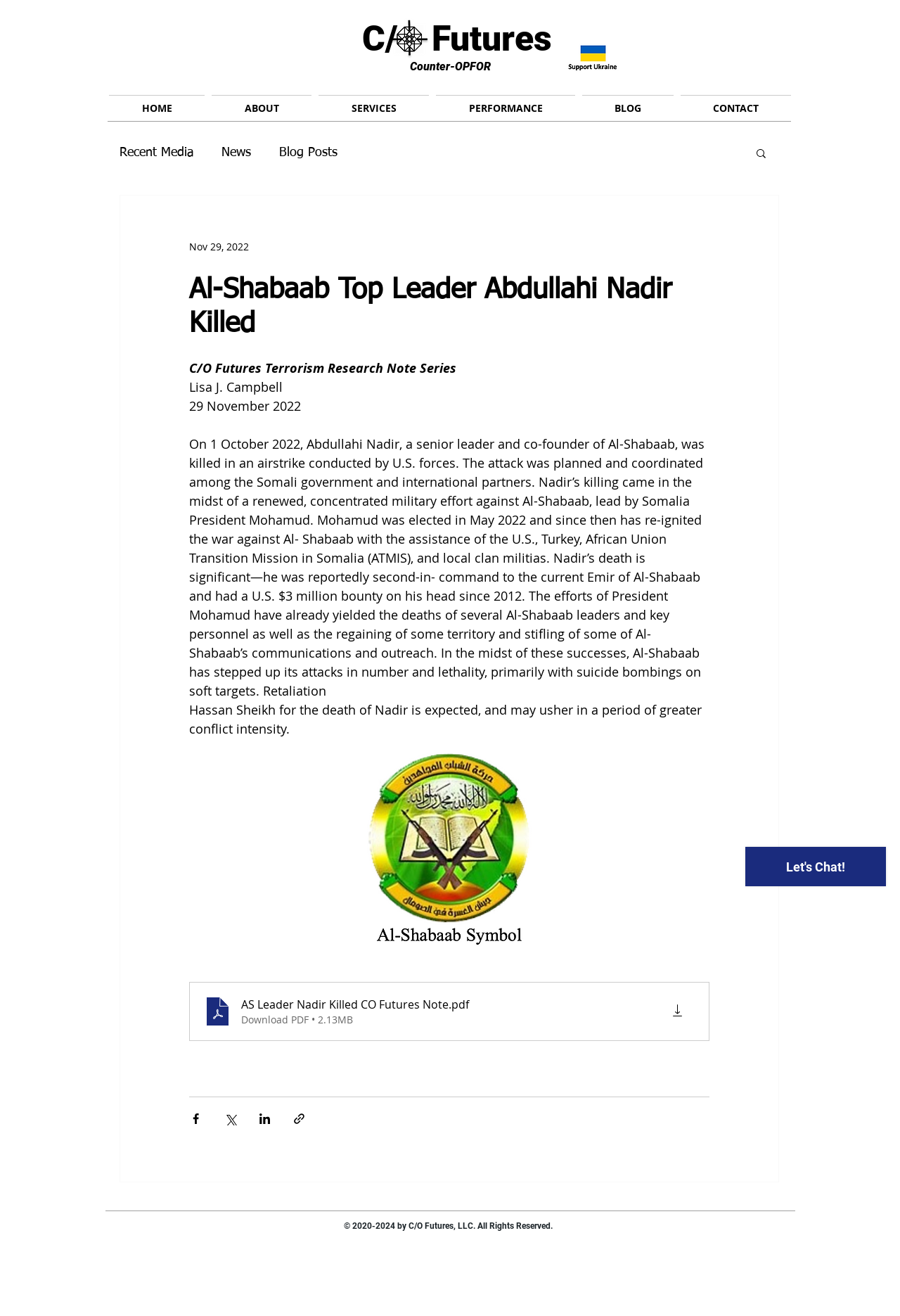Please identify the bounding box coordinates of the clickable area that will allow you to execute the instruction: "Go to the 'BLOG' page".

[0.643, 0.072, 0.752, 0.082]